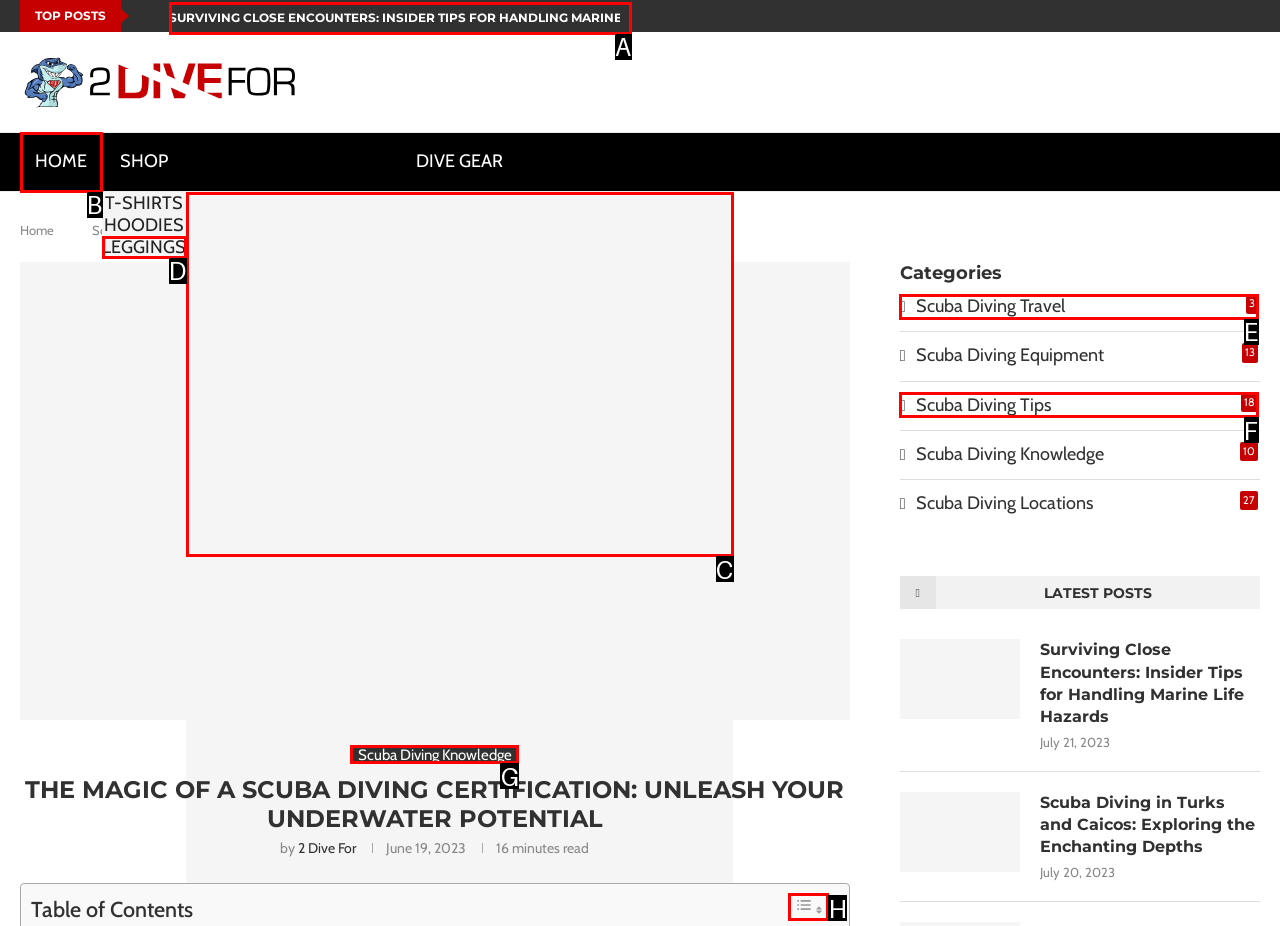Based on the element description: Scuba Diving Knowledge, choose the best matching option. Provide the letter of the option directly.

G